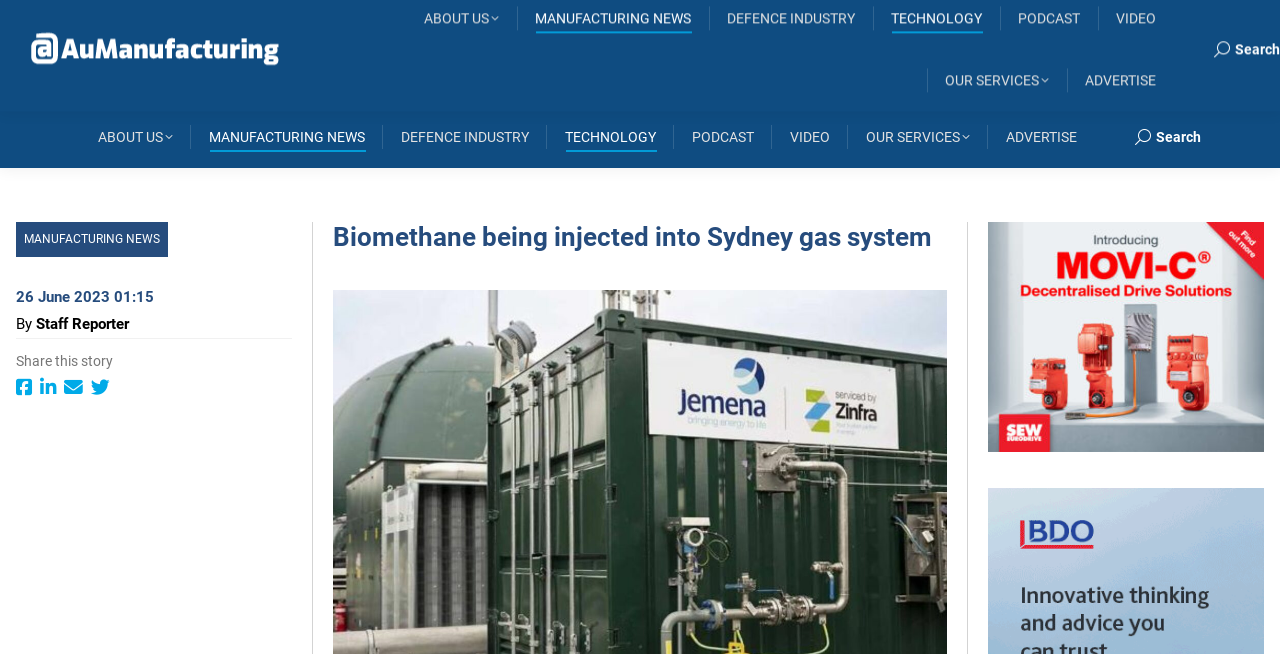Identify the bounding box of the UI component described as: "Our Services".

[0.673, 0.19, 0.761, 0.229]